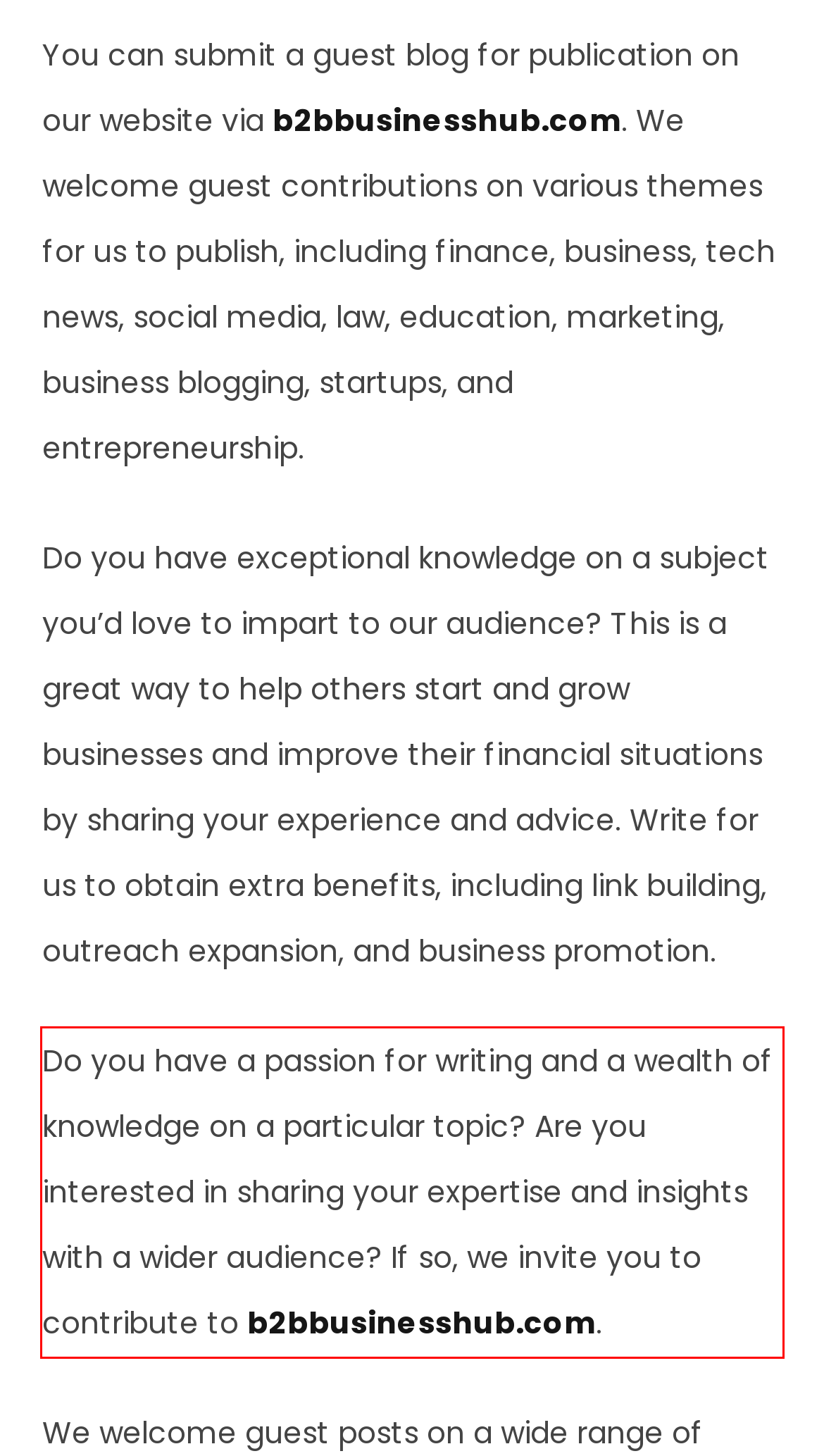View the screenshot of the webpage and identify the UI element surrounded by a red bounding box. Extract the text contained within this red bounding box.

Do you have a passion for writing and a wealth of knowledge on a particular topic? Are you interested in sharing your expertise and insights with a wider audience? If so, we invite you to contribute to b2bbusinesshub.com.